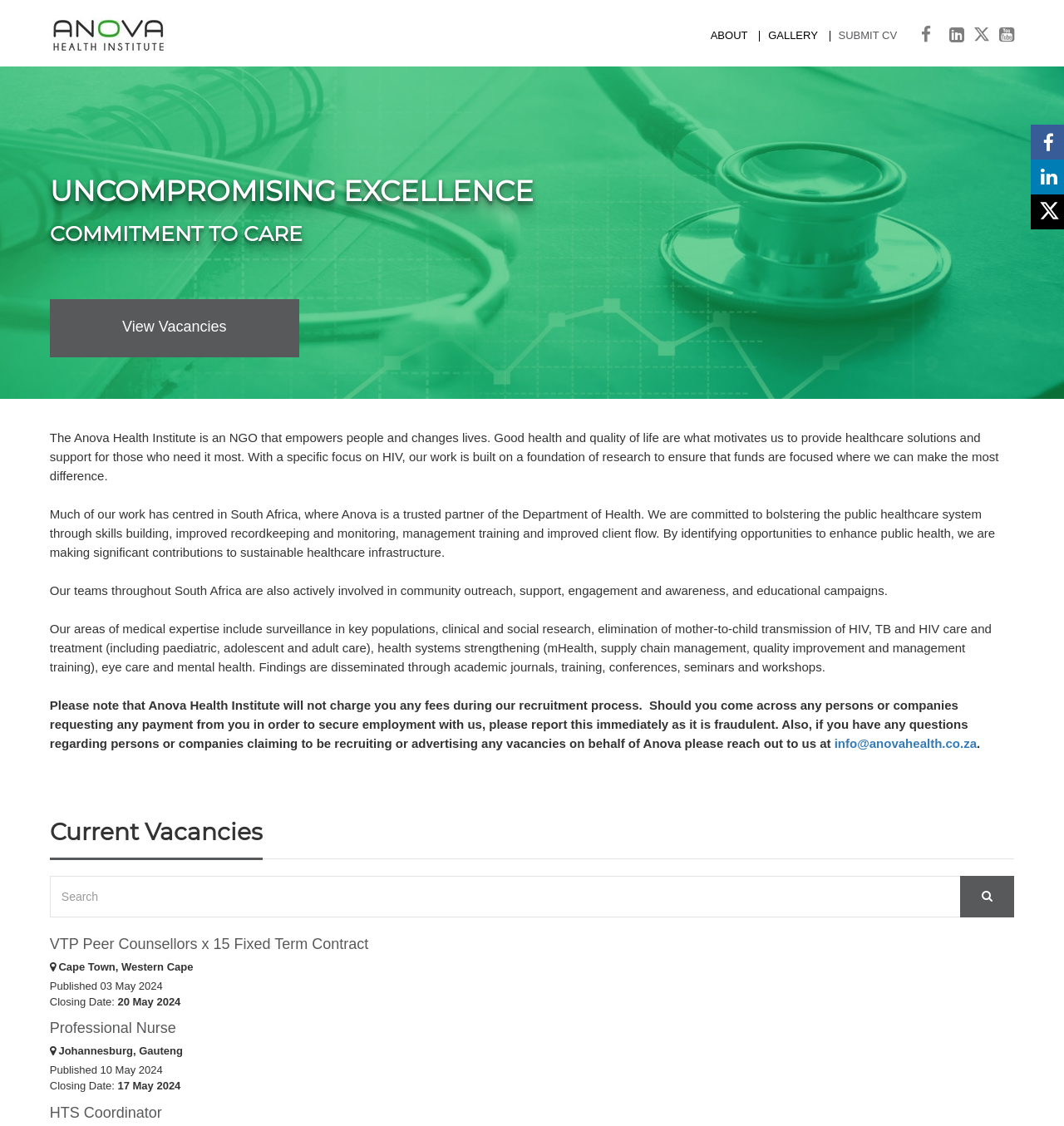Find the bounding box coordinates for the area you need to click to carry out the instruction: "Learn more about Professional Nurse job". The coordinates should be four float numbers between 0 and 1, indicated as [left, top, right, bottom].

[0.047, 0.906, 0.166, 0.92]